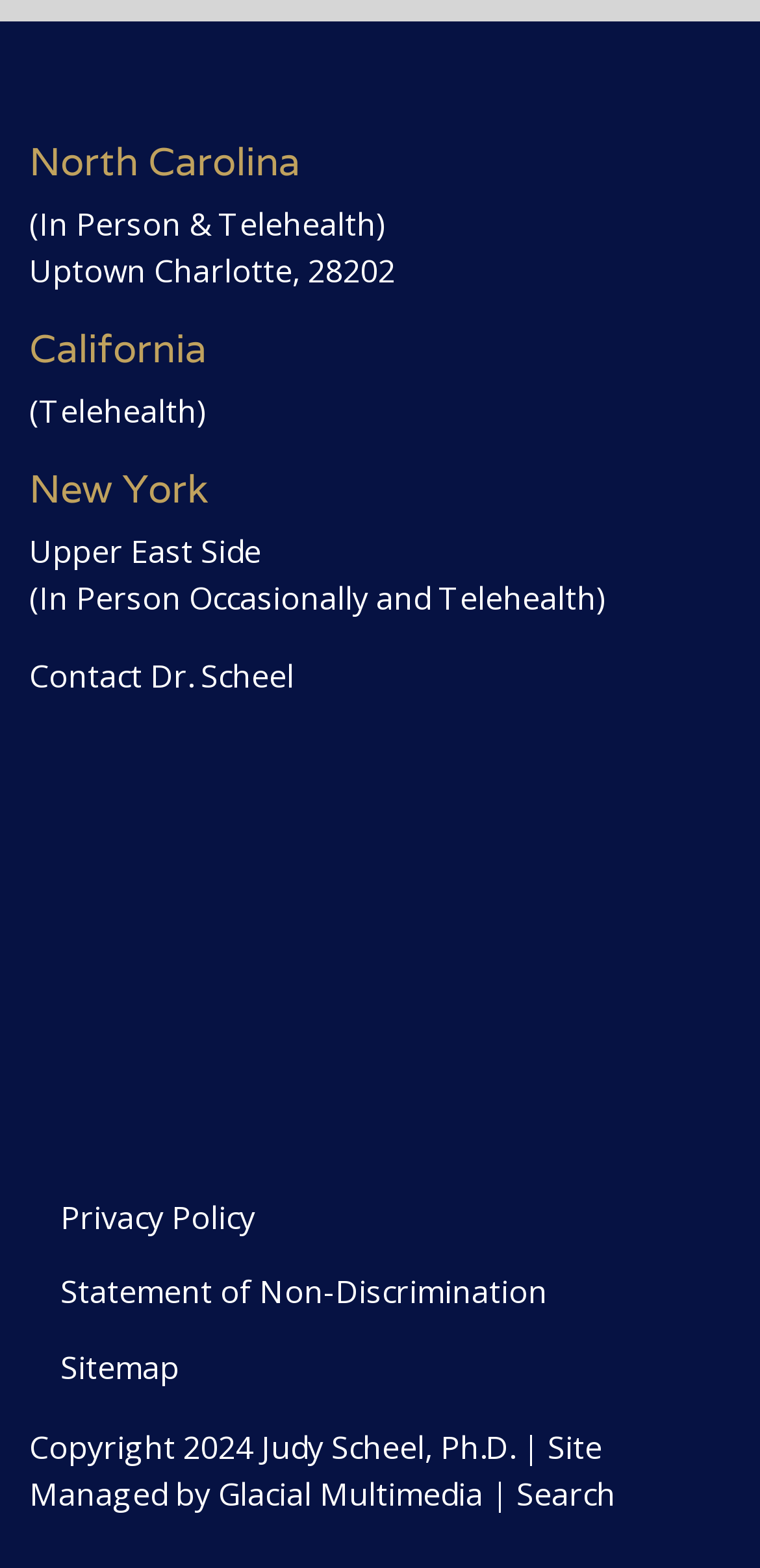What is the location mentioned alongside 'Upper East Side'?
Using the picture, provide a one-word or short phrase answer.

New York